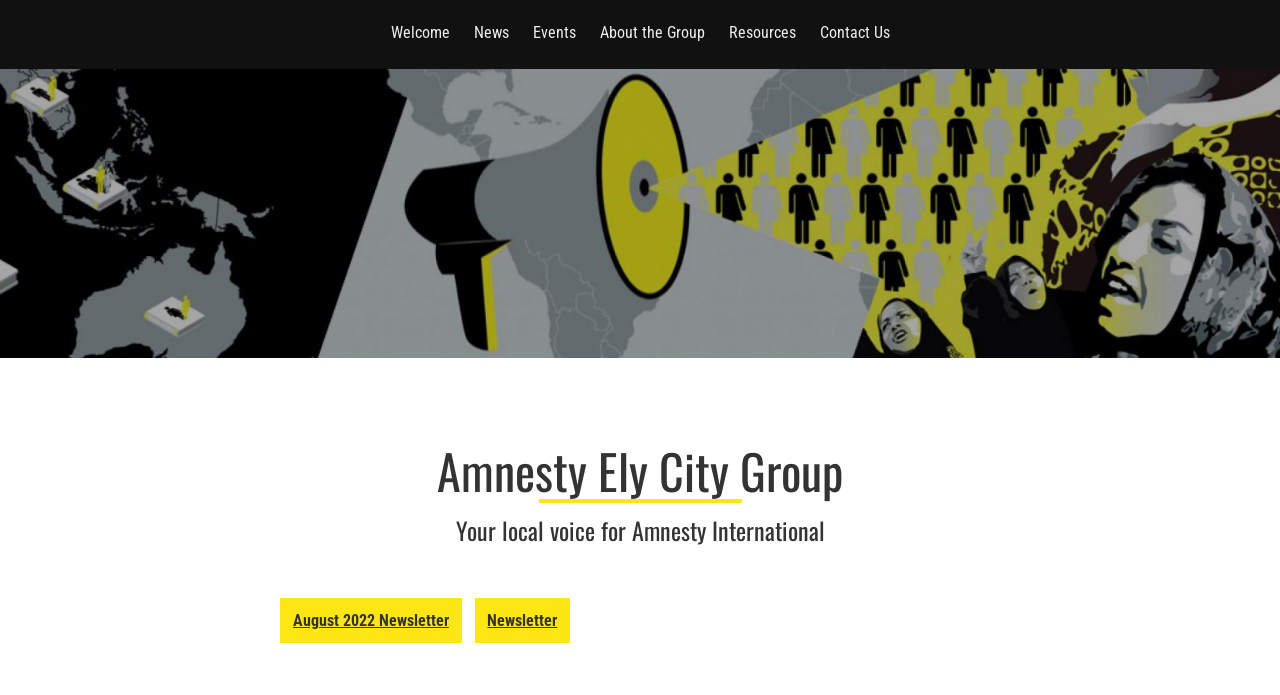Locate the bounding box of the UI element with the following description: "Contact Us".

[0.634, 0.023, 0.701, 0.077]